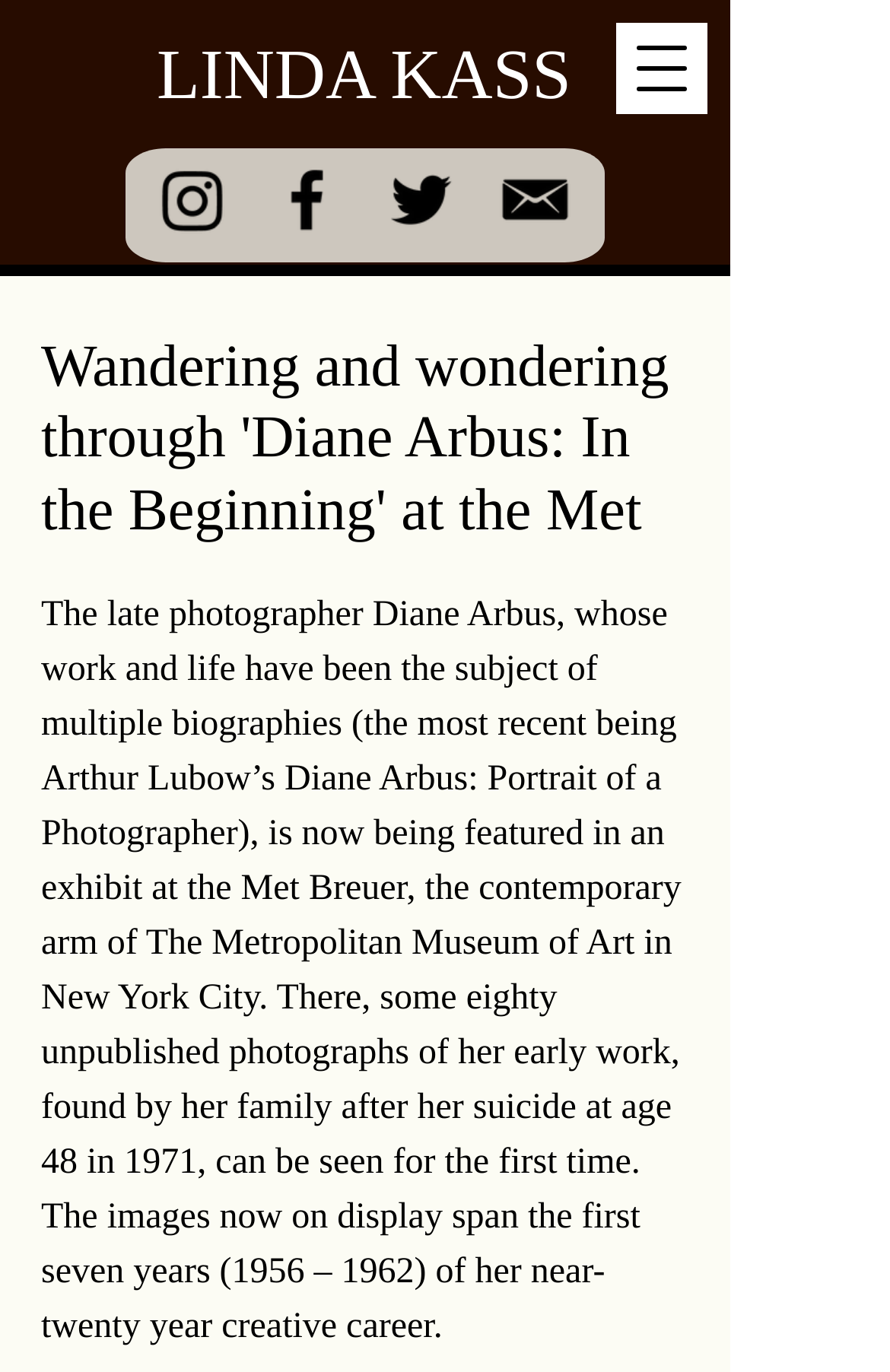Answer the following query concisely with a single word or phrase:
What is the name of the museum where the exhibit is being held?

The Metropolitan Museum of Art